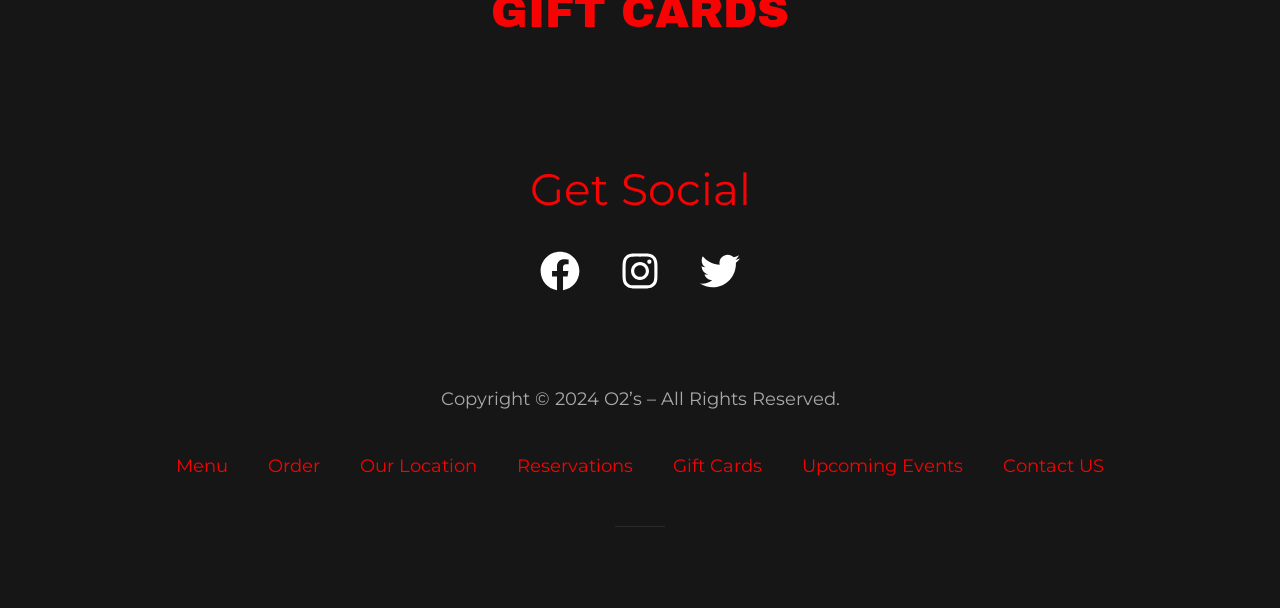What is the copyright year mentioned on the webpage?
Answer the question based on the image using a single word or a brief phrase.

2024